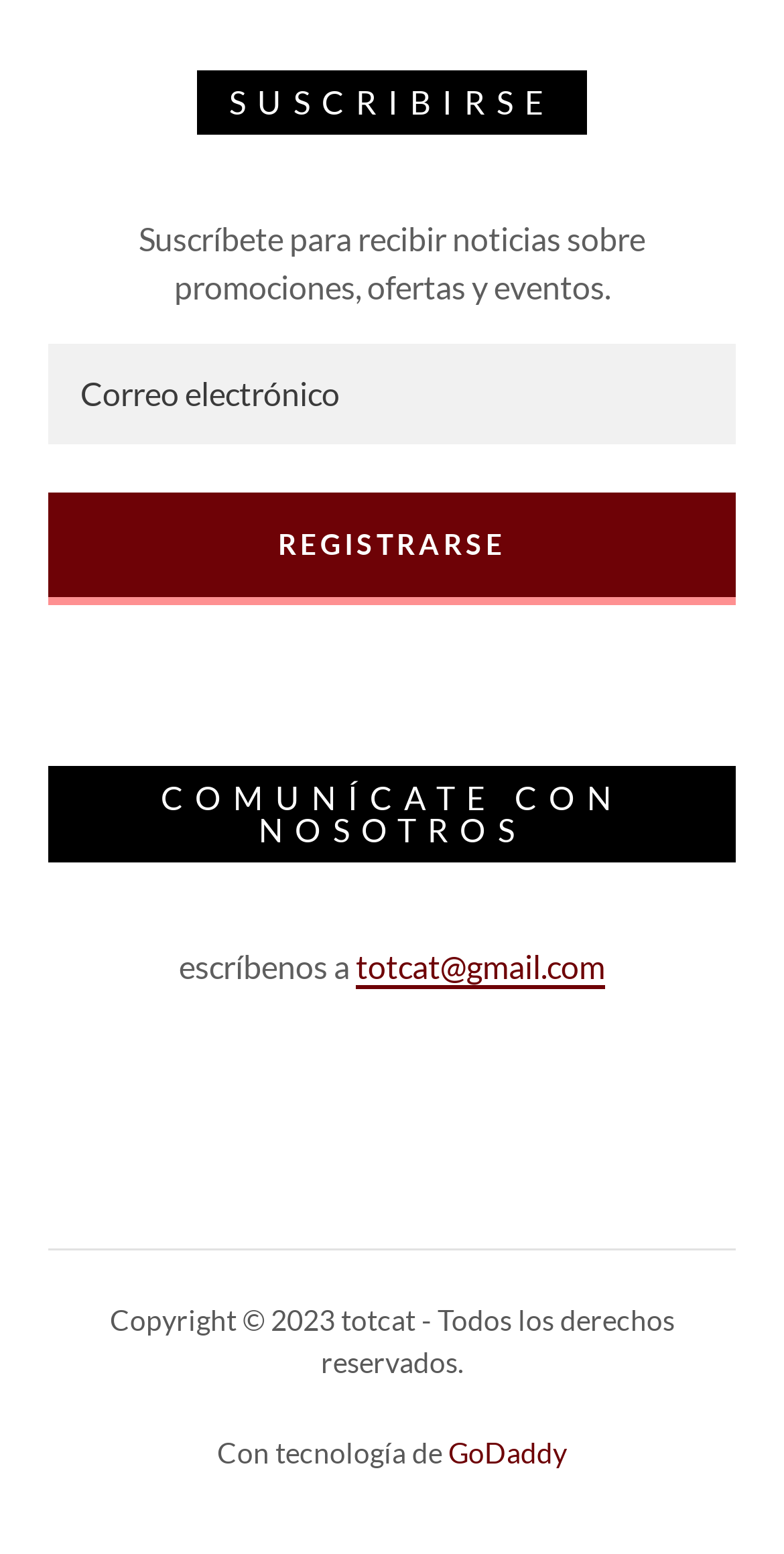Please give a succinct answer to the question in one word or phrase:
What technology is used by the website?

GoDaddy